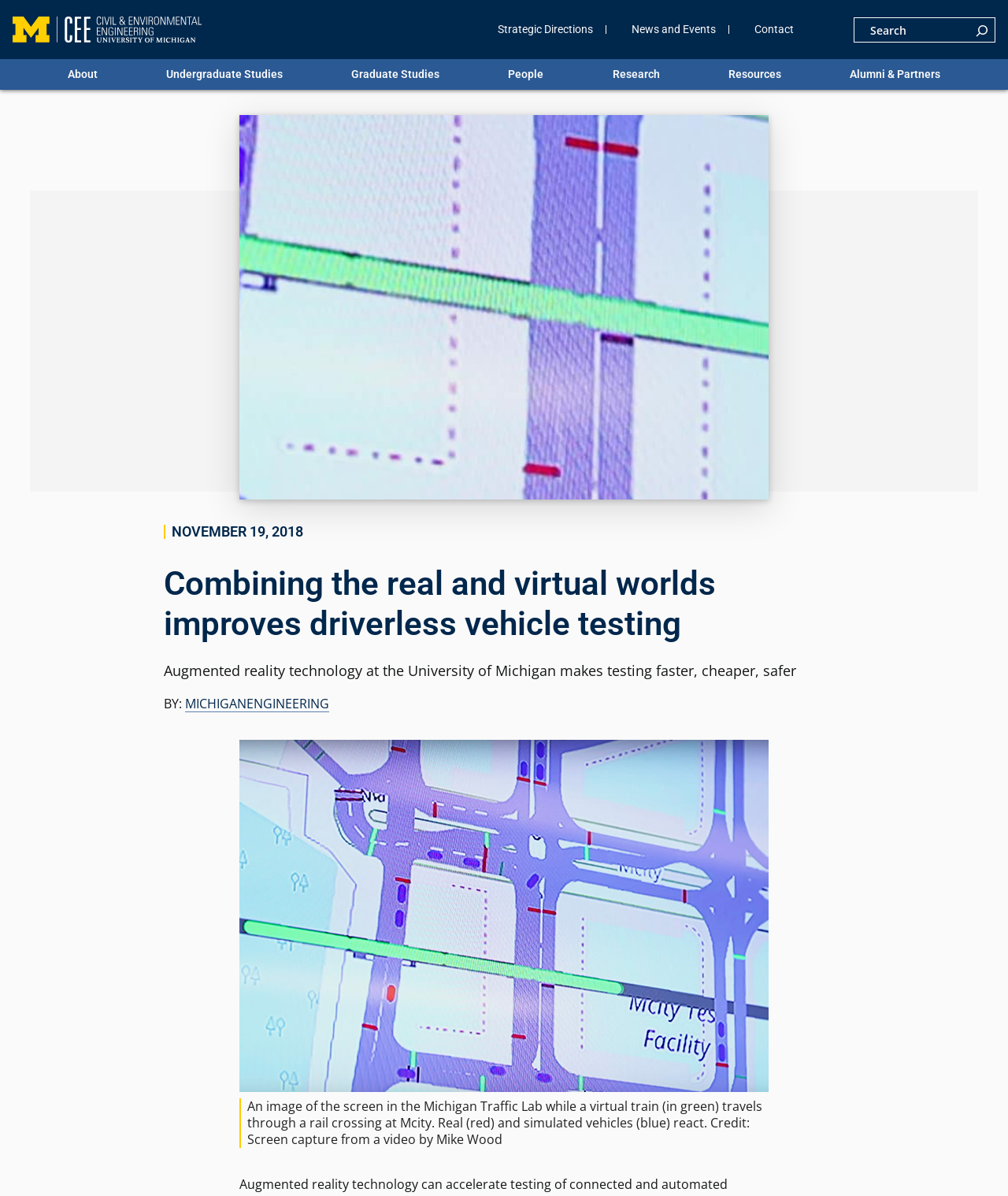Provide a brief response using a word or short phrase to this question:
What is the virtual object in the image?

a virtual train